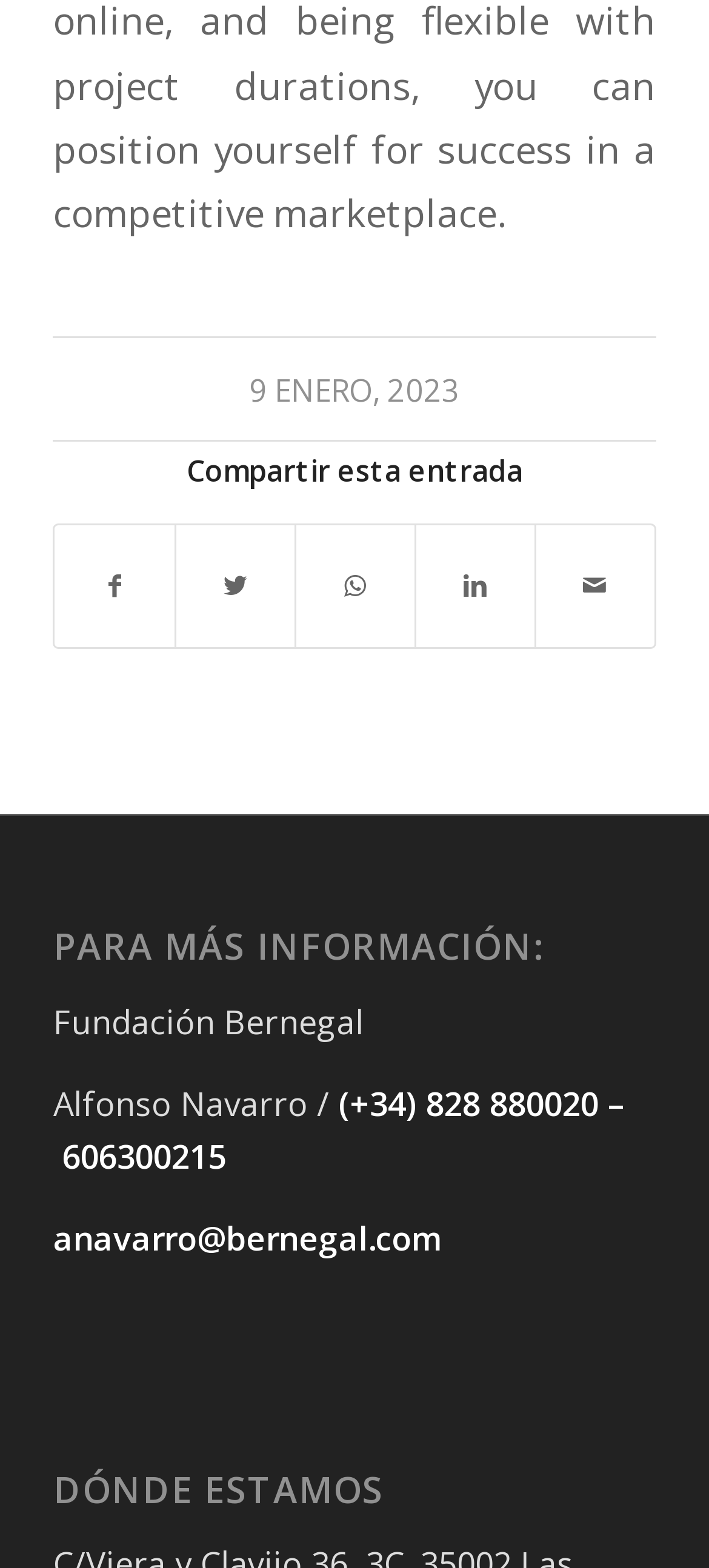Given the webpage screenshot, identify the bounding box of the UI element that matches this description: "Feb 20".

None